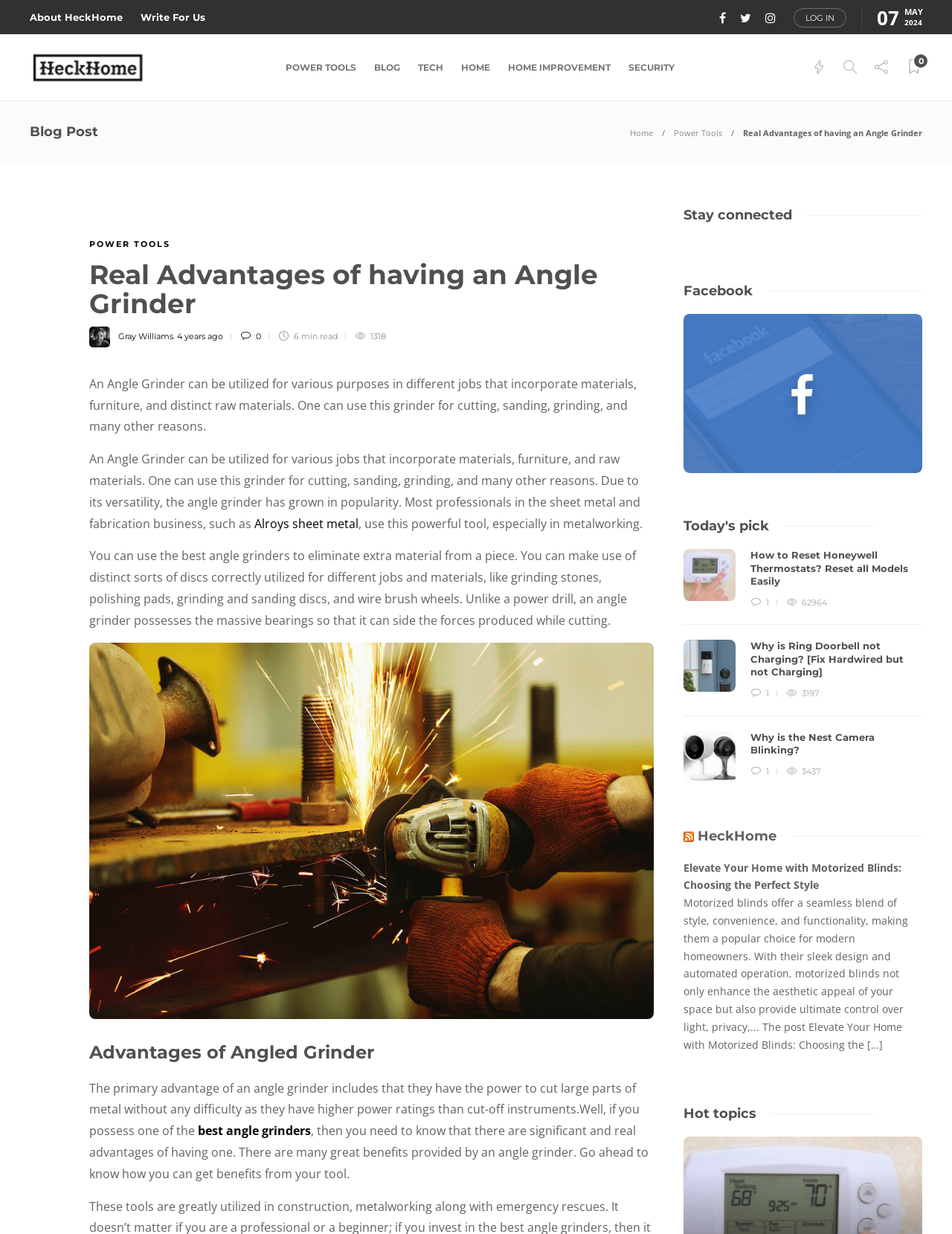Determine the bounding box coordinates of the target area to click to execute the following instruction: "Check the 'Today's pick' section."

[0.718, 0.42, 0.918, 0.433]